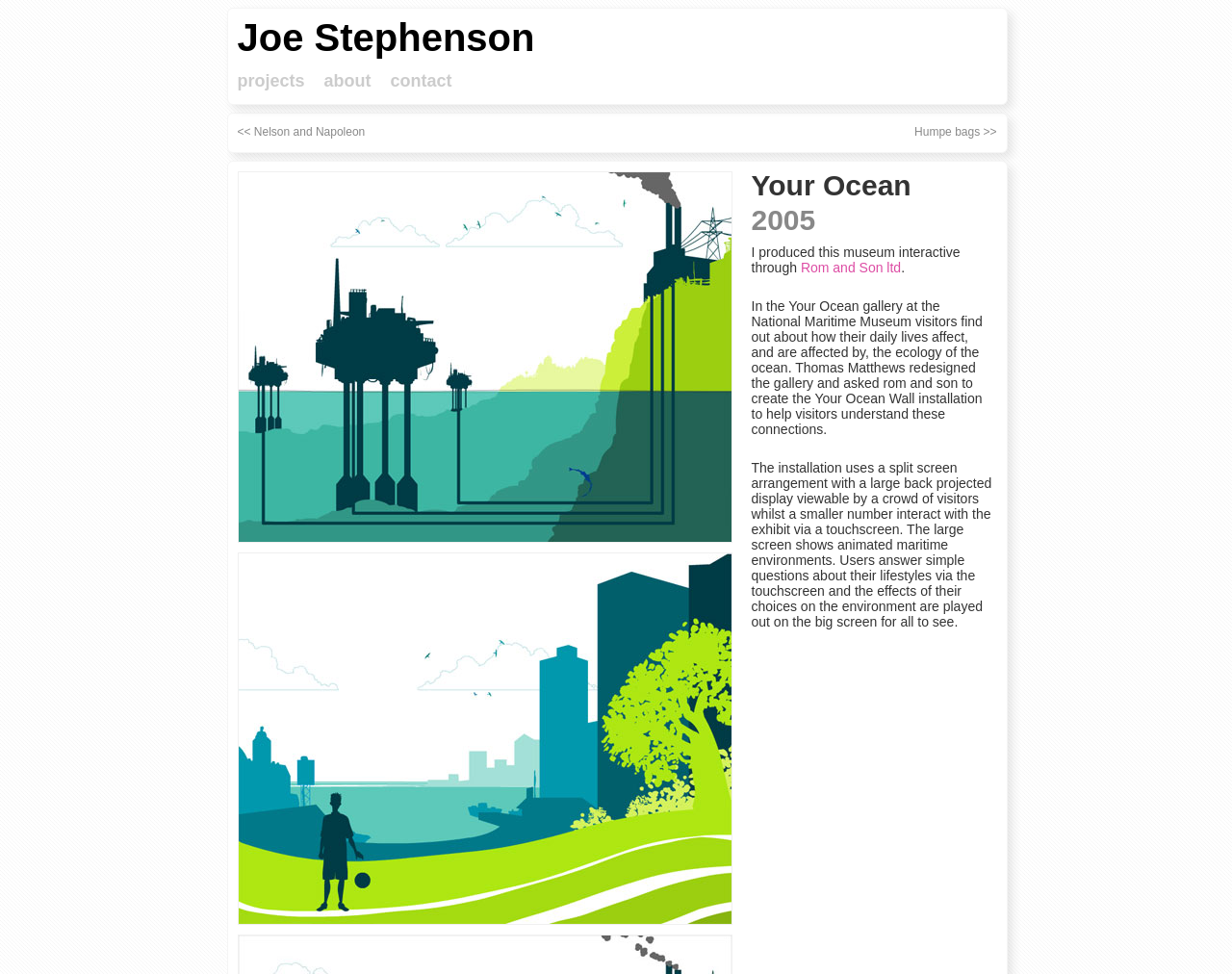Analyze and describe the webpage in a detailed narrative.

The webpage is a personal portfolio of Joe Stephenson, showcasing his interactive experiences. At the top, there is a navigation menu with four links: "Joe Stephenson", "projects", "about", and "contact". Below the navigation menu, there are two links, "Nelson and Napoleon" and "Humpe bags", which are positioned on the left and right sides, respectively.

The main content of the webpage is focused on a project called "Your Ocean". There are two screenshots of the project, one above the other, taking up most of the page's width. The top screenshot is smaller, while the bottom one is larger and takes up more space.

To the right of the screenshots, there is a section with text describing the project. The text is divided into four paragraphs. The first paragraph mentions the year "2005" and describes the project as a museum interactive. The second paragraph provides more details about the project, including the company "Rom and Son ltd" that was involved in its creation. The third and fourth paragraphs describe the installation, including its split-screen arrangement, interactive features, and educational goals.

Overall, the webpage is organized in a clear and concise manner, with a focus on showcasing Joe Stephenson's project "Your Ocean" and providing detailed information about its features and goals.